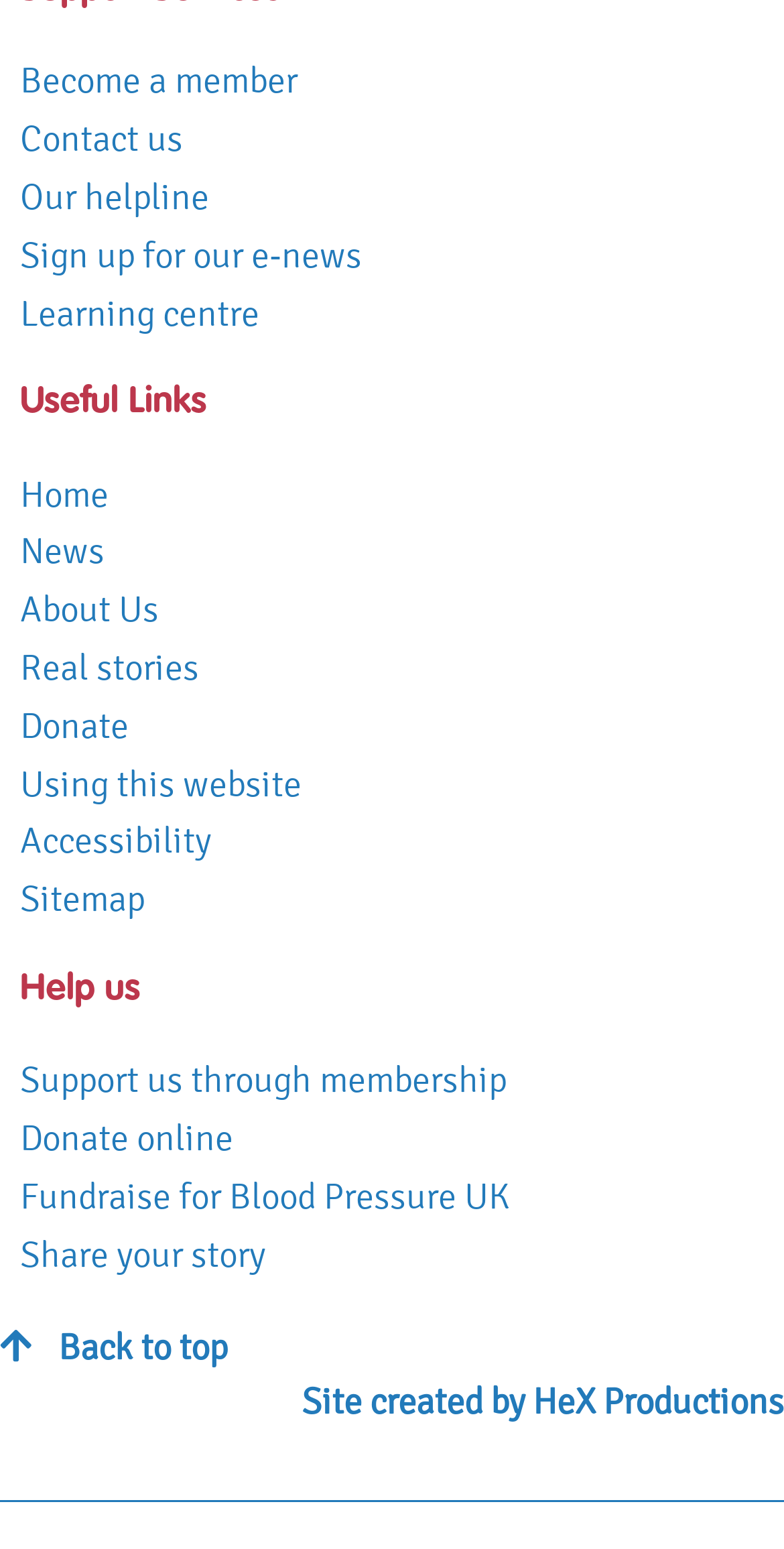Point out the bounding box coordinates of the section to click in order to follow this instruction: "Visit the Learning centre".

[0.026, 0.184, 0.331, 0.221]